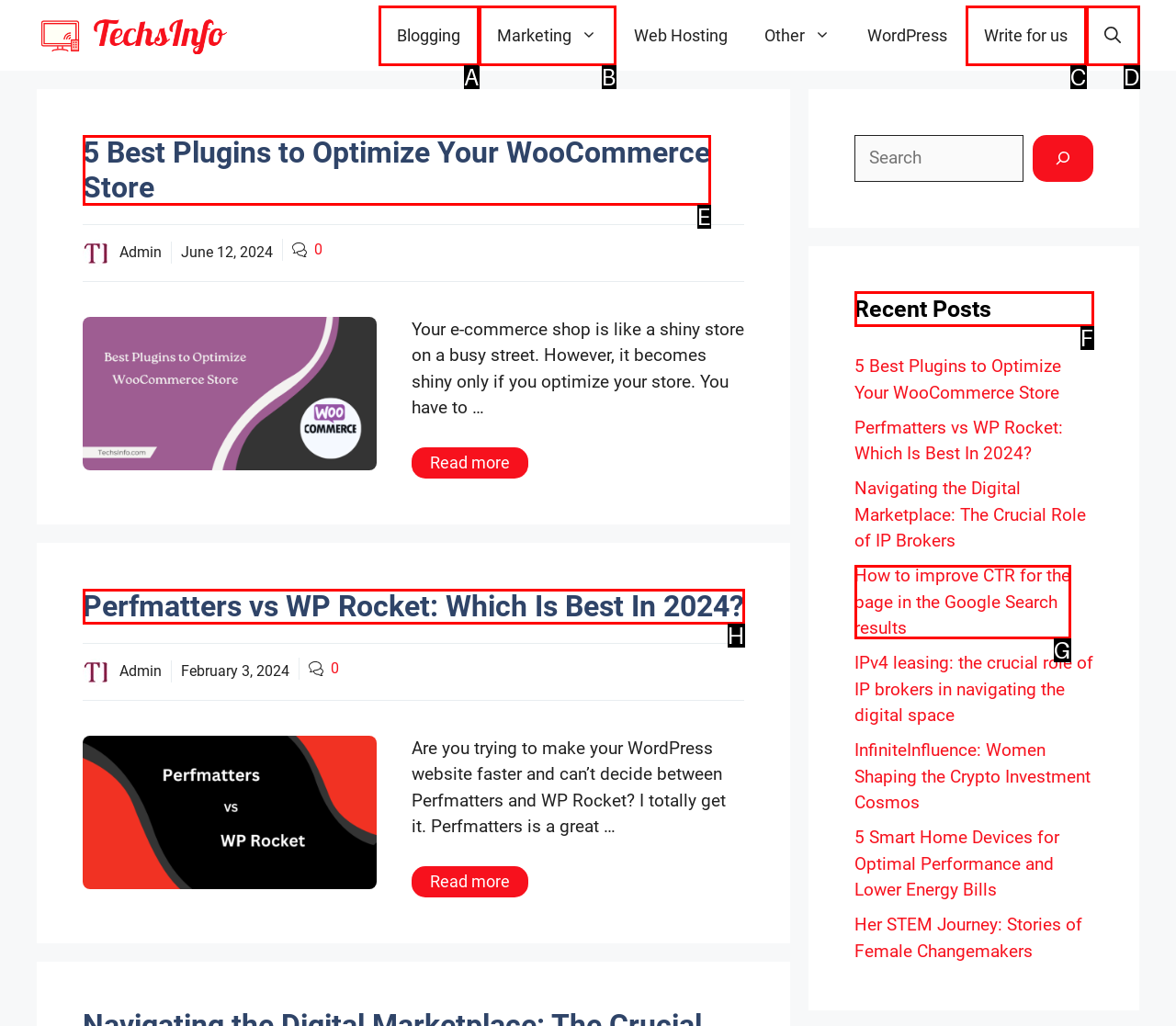Select the appropriate HTML element that needs to be clicked to finish the task: View the 'Recent Posts'
Reply with the letter of the chosen option.

F